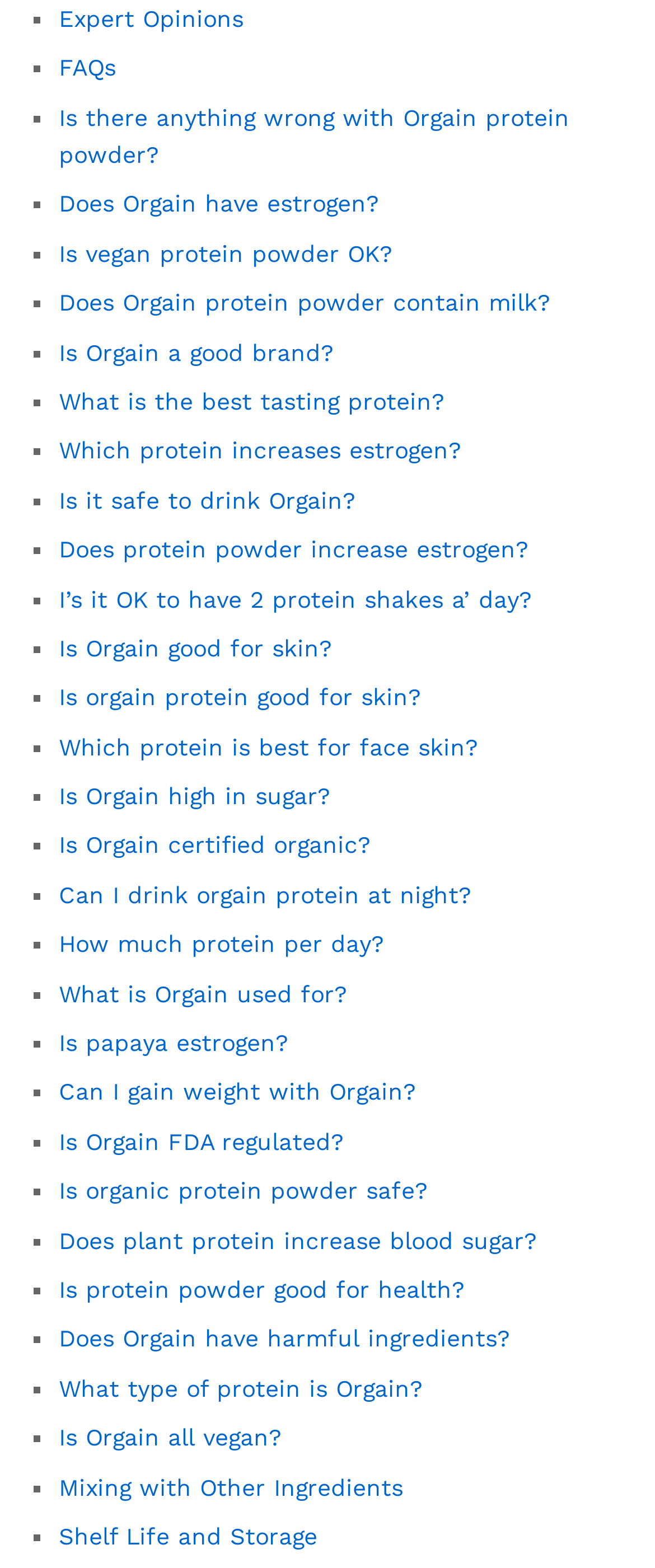Could you provide the bounding box coordinates for the portion of the screen to click to complete this instruction: "Click on 'Expert Opinions'"?

[0.09, 0.003, 0.372, 0.02]